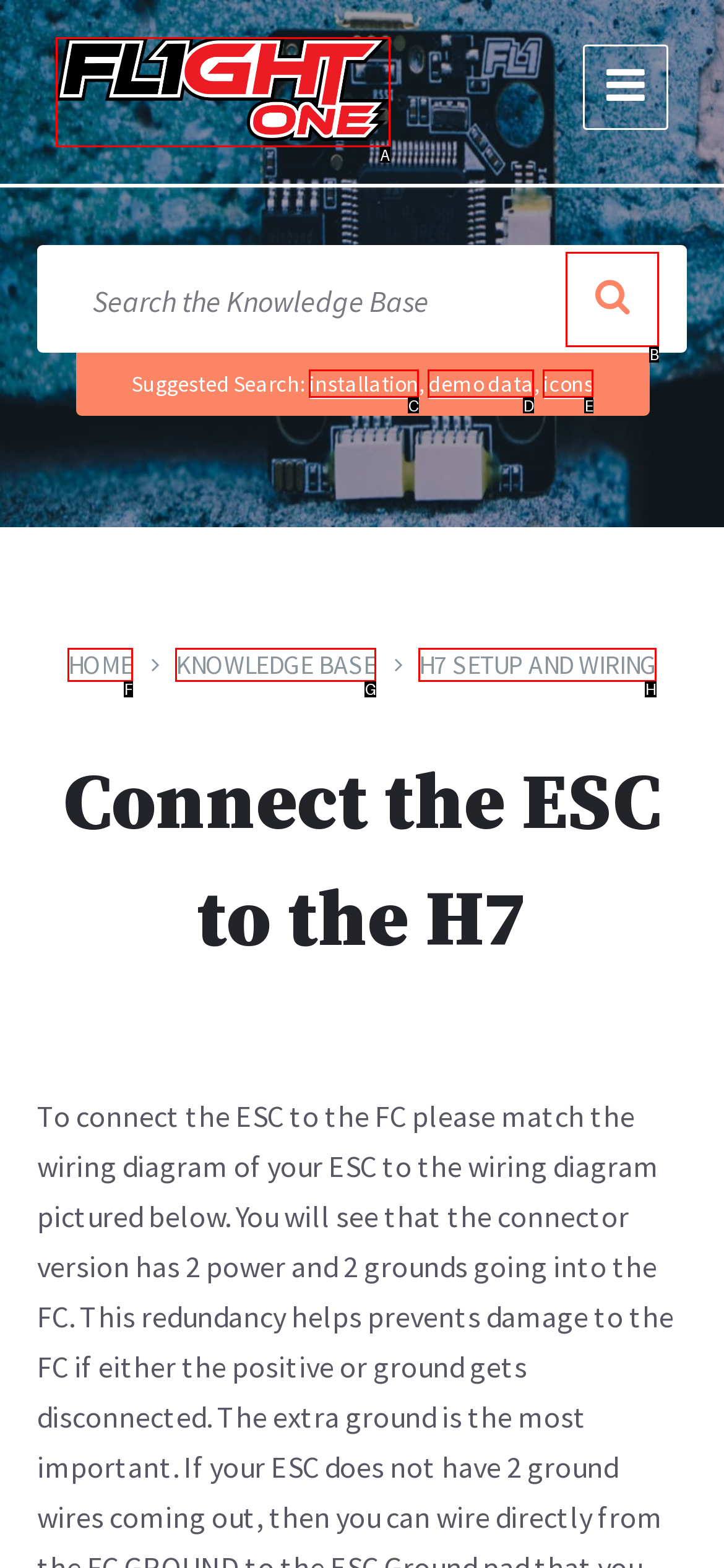From the given options, indicate the letter that corresponds to the action needed to complete this task: Click the search button. Respond with only the letter.

B